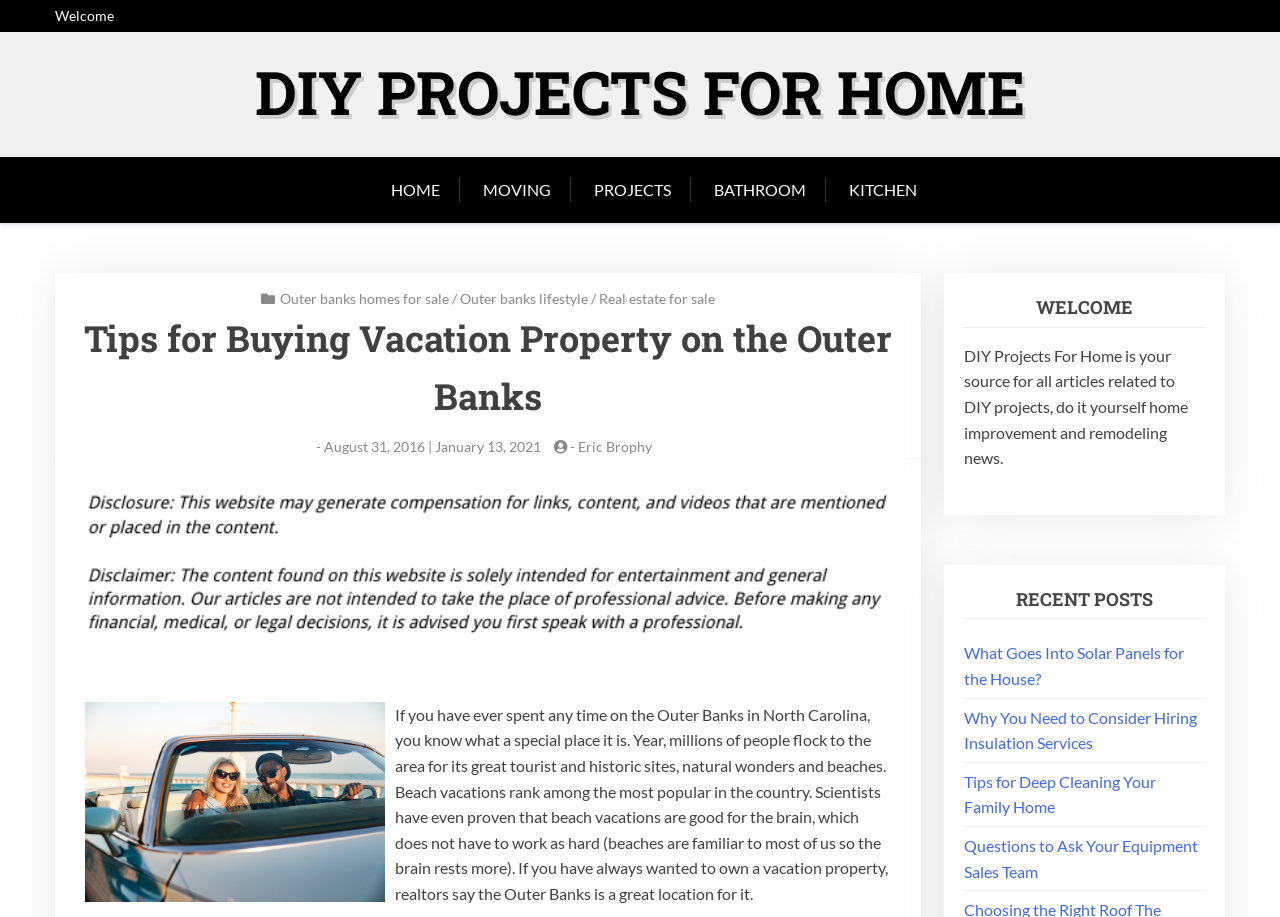Find the bounding box coordinates of the clickable region needed to perform the following instruction: "Click on DIY PROJECTS FOR HOME". The coordinates should be provided as four float numbers between 0 and 1, i.e., [left, top, right, bottom].

[0.199, 0.057, 0.801, 0.143]